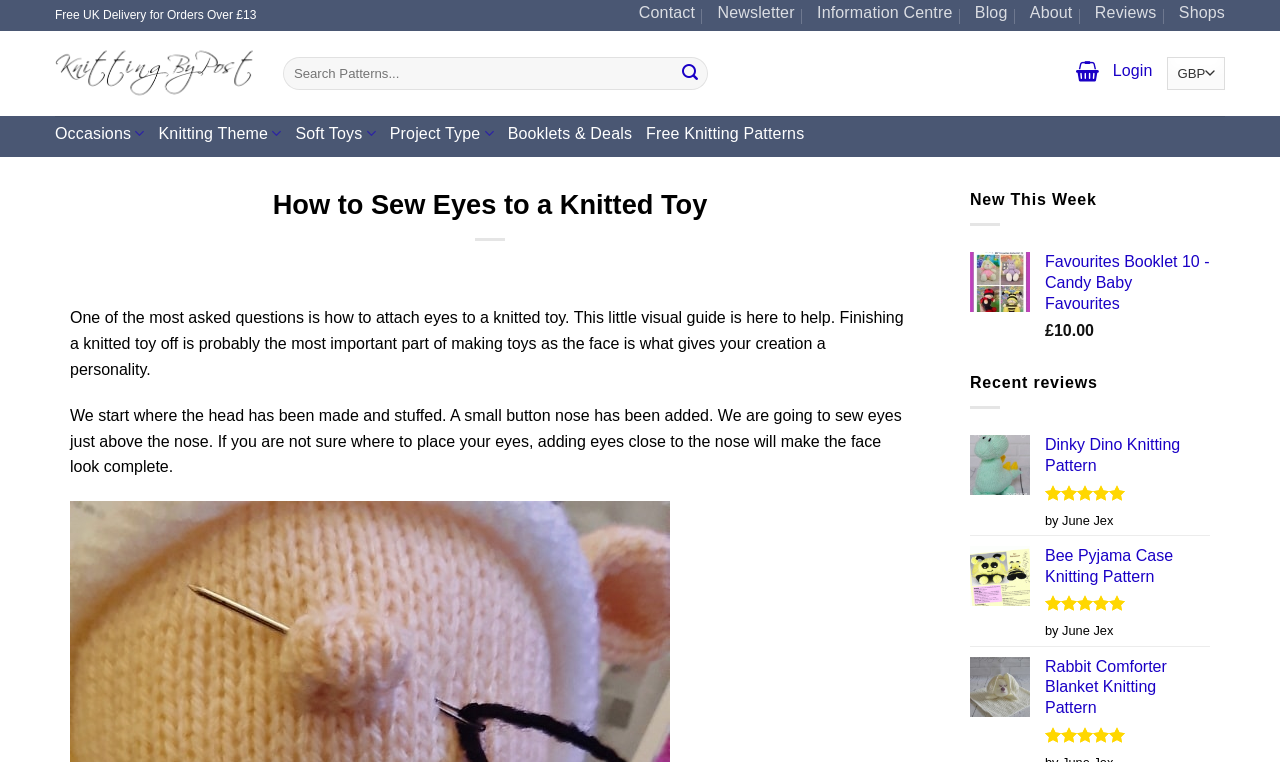Provide the bounding box coordinates, formatted as (top-left x, top-left y, bottom-right x, bottom-right y), with all values being floating point numbers between 0 and 1. Identify the bounding box of the UI element that matches the description: Rabbit Comforter Blanket Knitting Pattern

[0.816, 0.862, 0.945, 0.944]